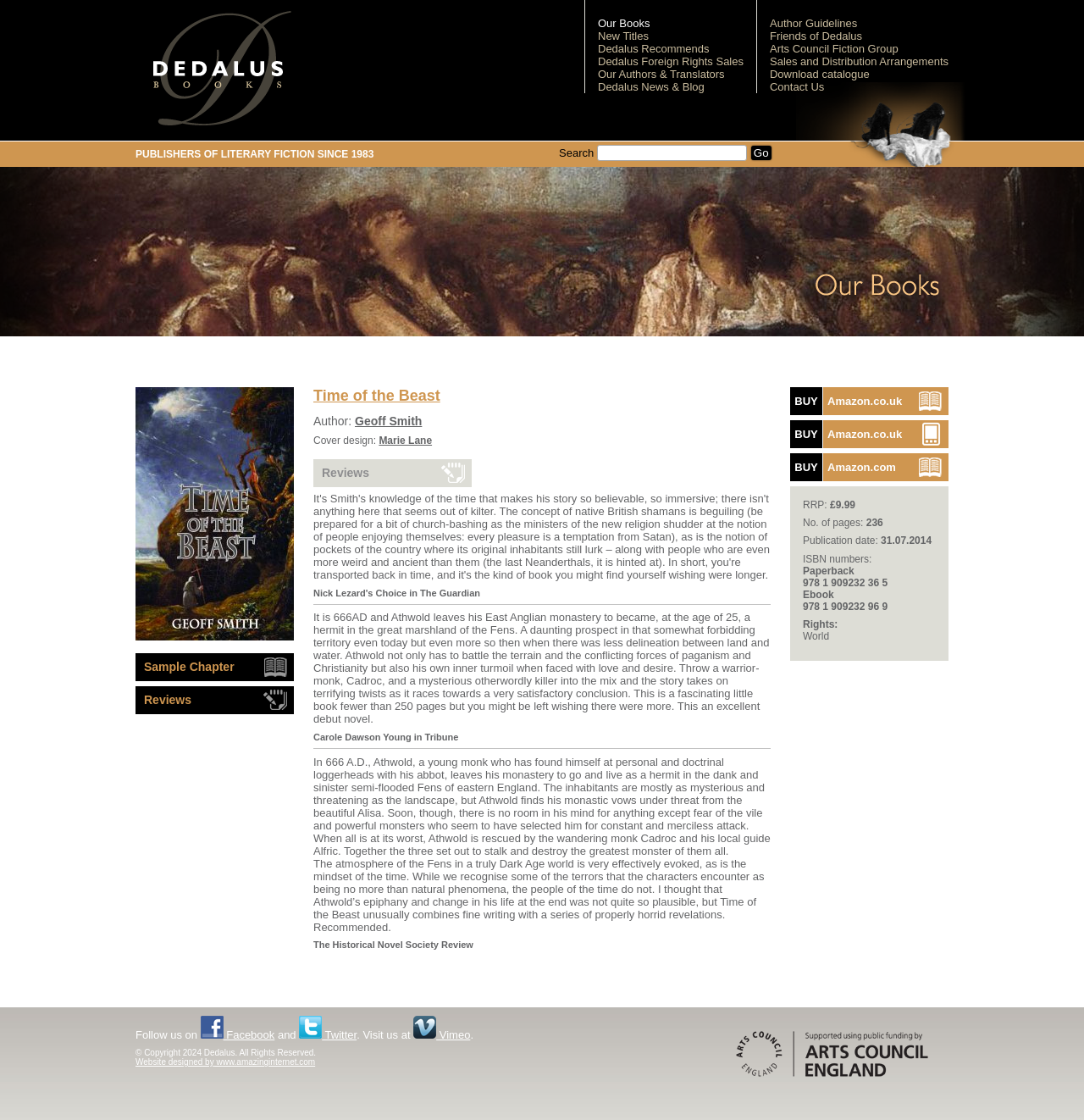Summarize the webpage in an elaborate manner.

This webpage is about Dedalus Books, an independent publisher founded in England in 1983. The page is dedicated to one of their book titles, "Time of the Beast" by Geoff Smith. 

At the top of the page, there is a logo of Dedalus Books, followed by a navigation menu with links to various sections of the website, including "Our Books", "New Titles", "Dedalus Recommends", and more. 

Below the navigation menu, there is a heading "Our Books" with an image next to it. This is followed by a section dedicated to "Time of the Beast", which includes a book cover image, a brief summary, and links to "Sample Chapter", "Reviews", and more. 

The main content of the page is divided into three sections. The first section provides information about the book, including the author, cover design, and publication details. The second section features three blockquotes with reviews of the book from different sources. The third section has links to buy the book from various online retailers, including Amazon.co.uk and Amazon.com, along with the book's price, number of pages, publication date, and ISBN numbers.

At the bottom of the page, there are links to follow Dedalus Books on social media platforms, including Facebook, Twitter, and Vimeo. There is also a copyright notice and a link to the website designer. Finally, there is a logo of Arts Council England, indicating that Dedalus Books is supported by the organization.